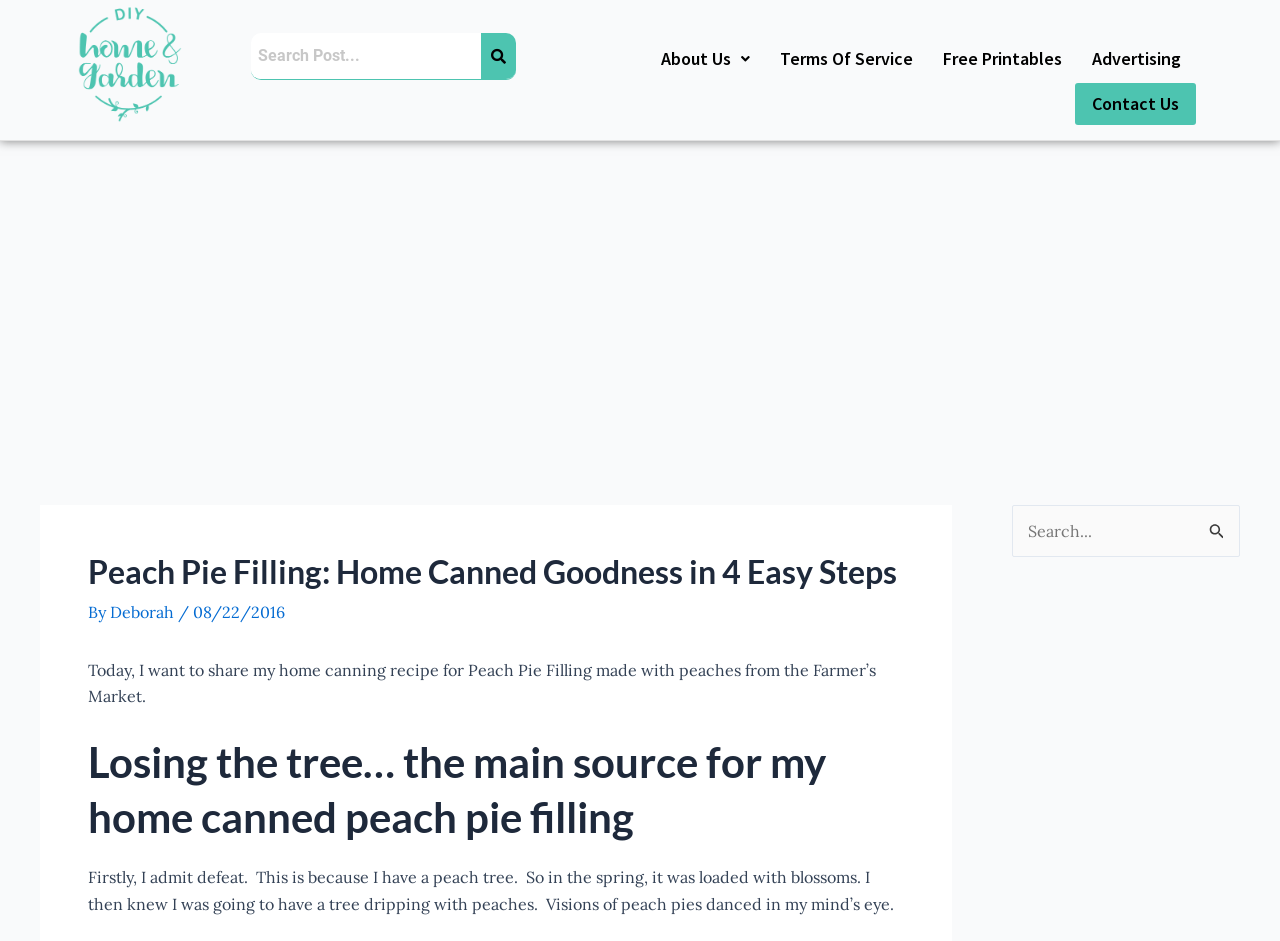What is the author's name? Look at the image and give a one-word or short phrase answer.

Deborah